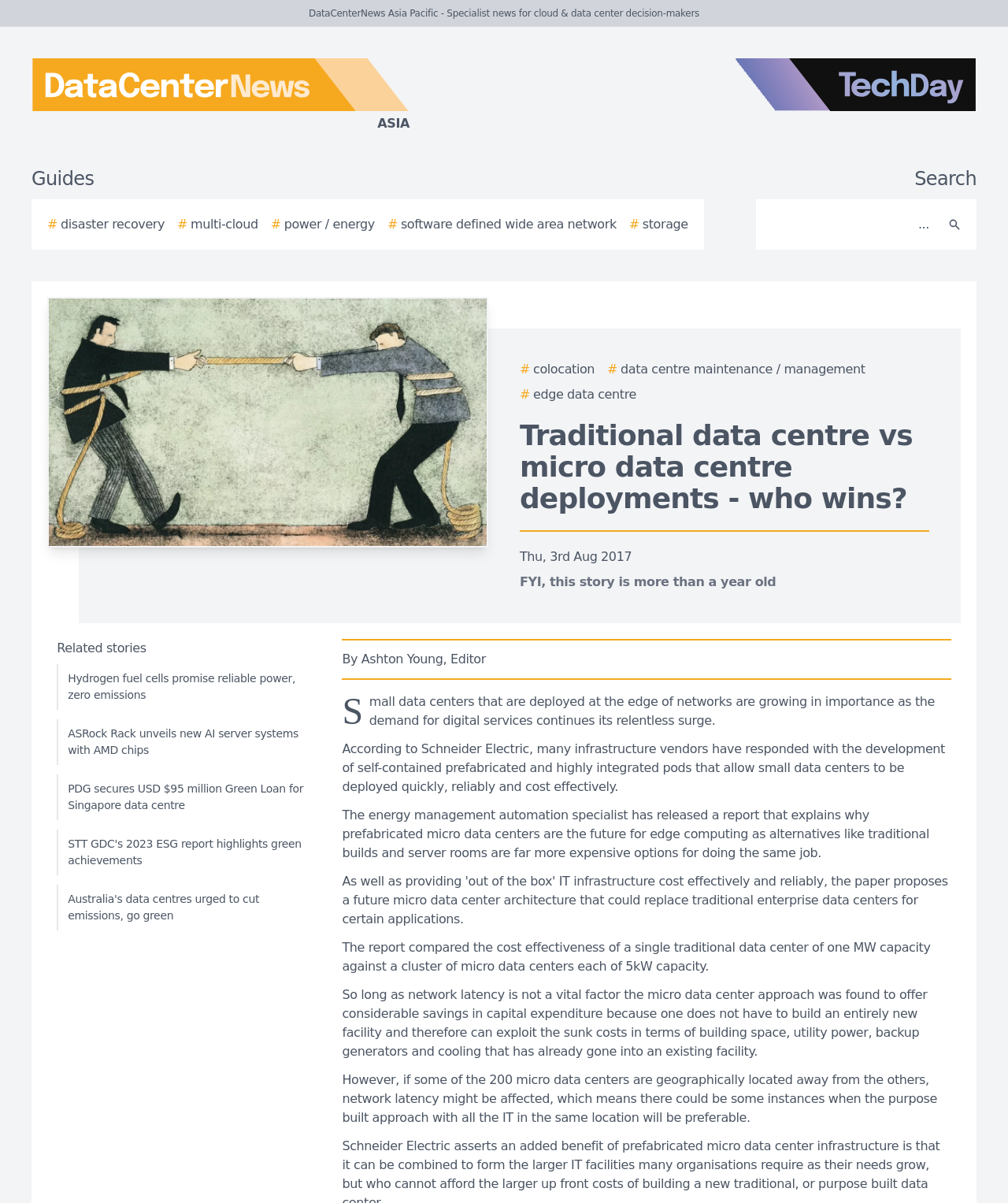What is the website about?
Please elaborate on the answer to the question with detailed information.

Based on the webpage, it appears to be a news website focused on data center-related topics, with articles and guides on various aspects of data centers, such as disaster recovery, multi-cloud, and power/energy.